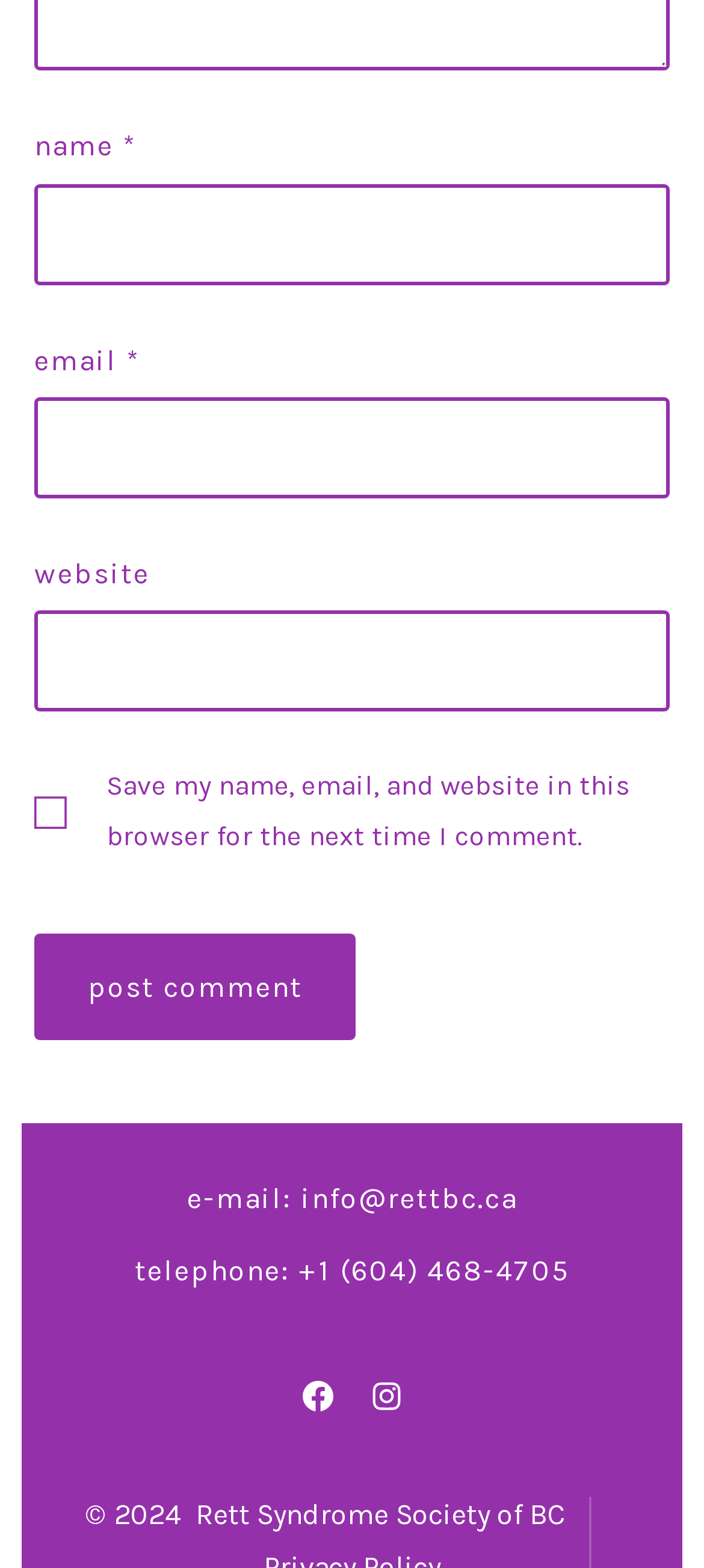Determine the bounding box coordinates of the clickable element to complete this instruction: "input email". Provide the coordinates in the format of four float numbers between 0 and 1, [left, top, right, bottom].

[0.049, 0.253, 0.951, 0.318]